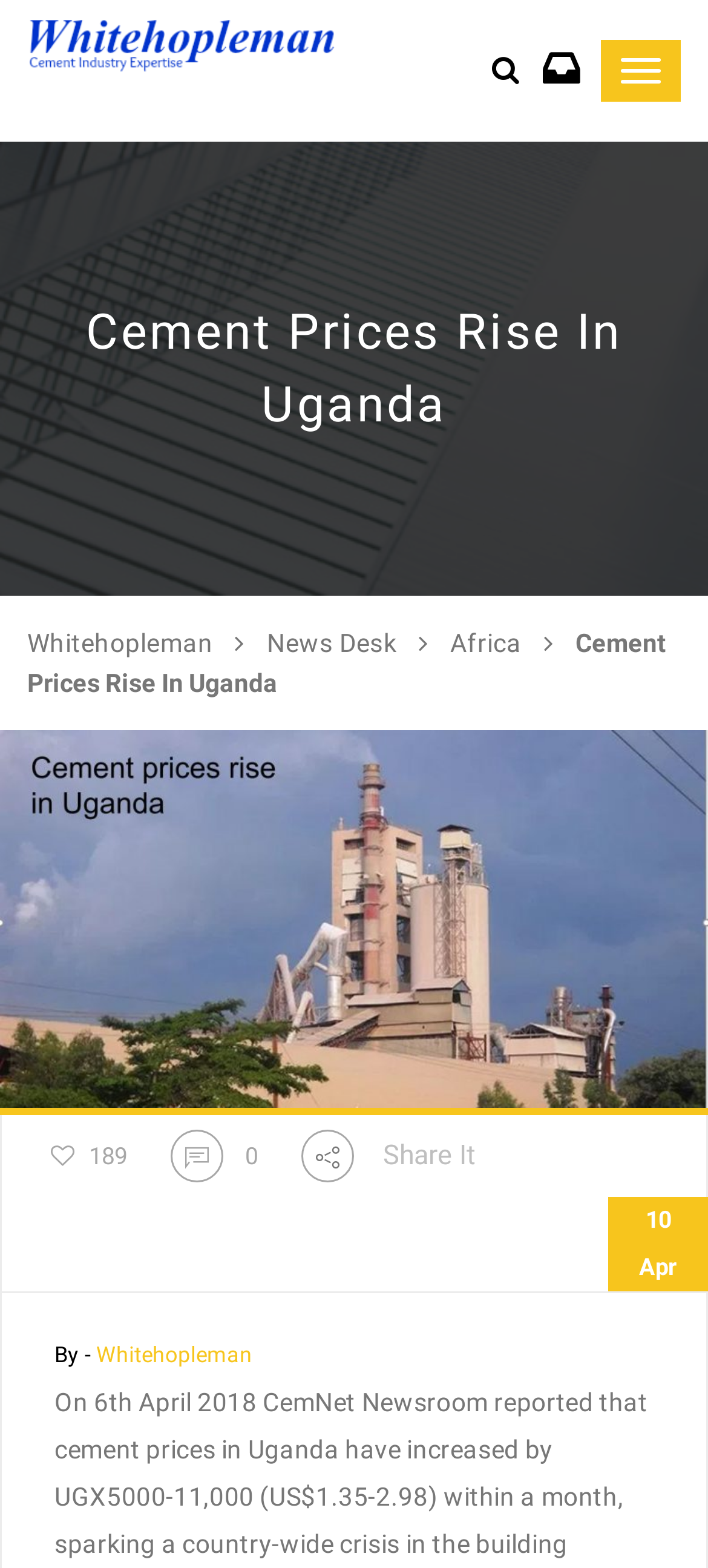Pinpoint the bounding box coordinates for the area that should be clicked to perform the following instruction: "Click the Whitehopleman link".

[0.038, 0.018, 0.477, 0.039]